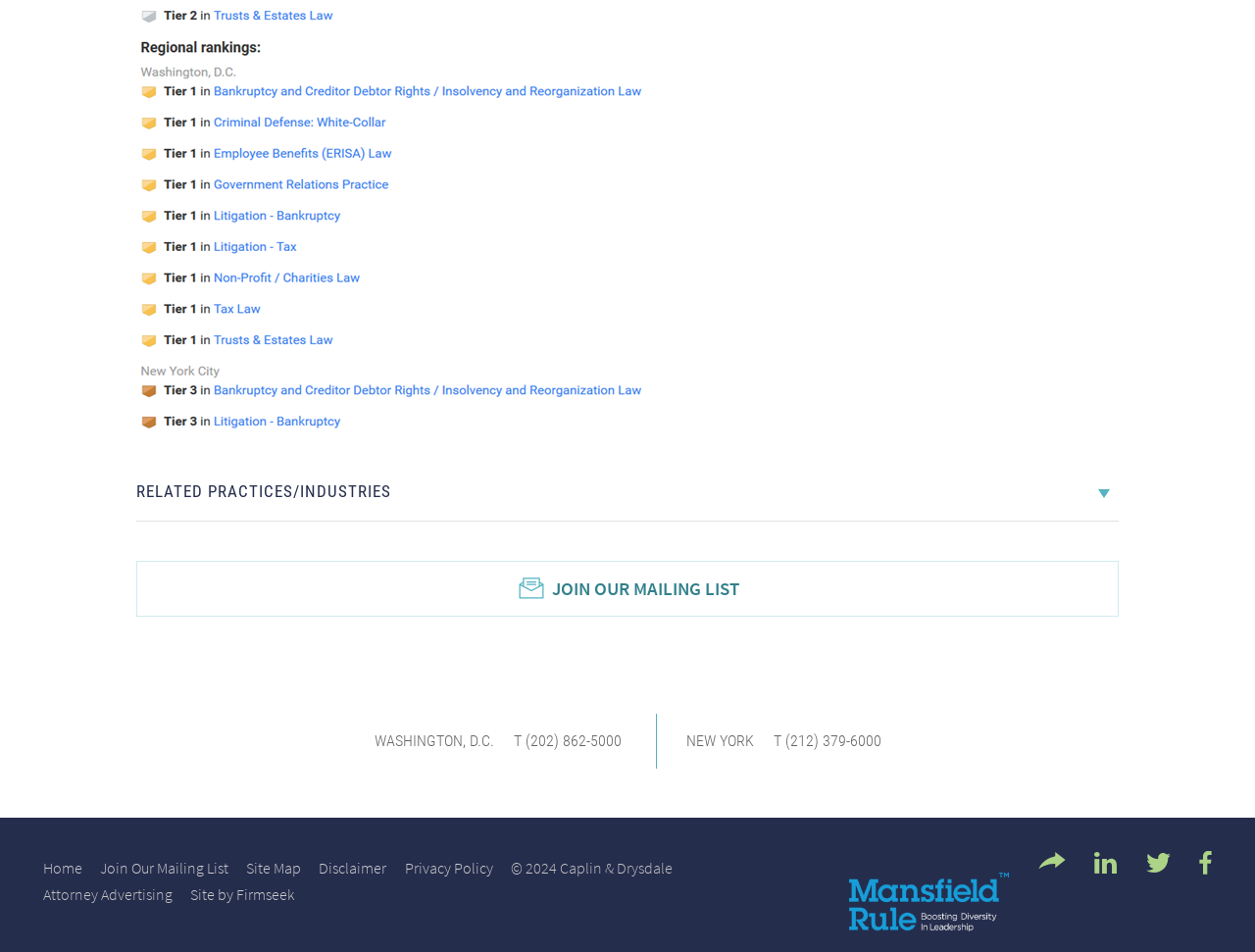Please identify the coordinates of the bounding box for the clickable region that will accomplish this instruction: "Click on 'Energy' link".

None